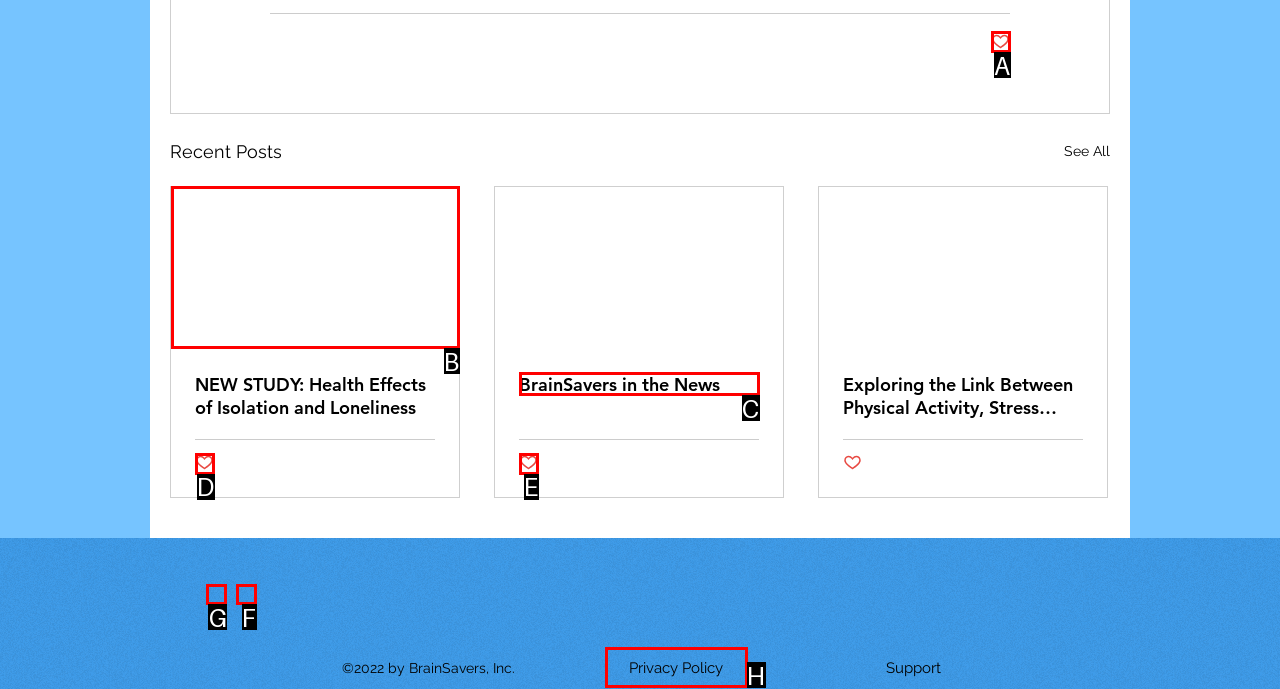Tell me the letter of the correct UI element to click for this instruction: Visit the 'Facebook' page. Answer with the letter only.

G